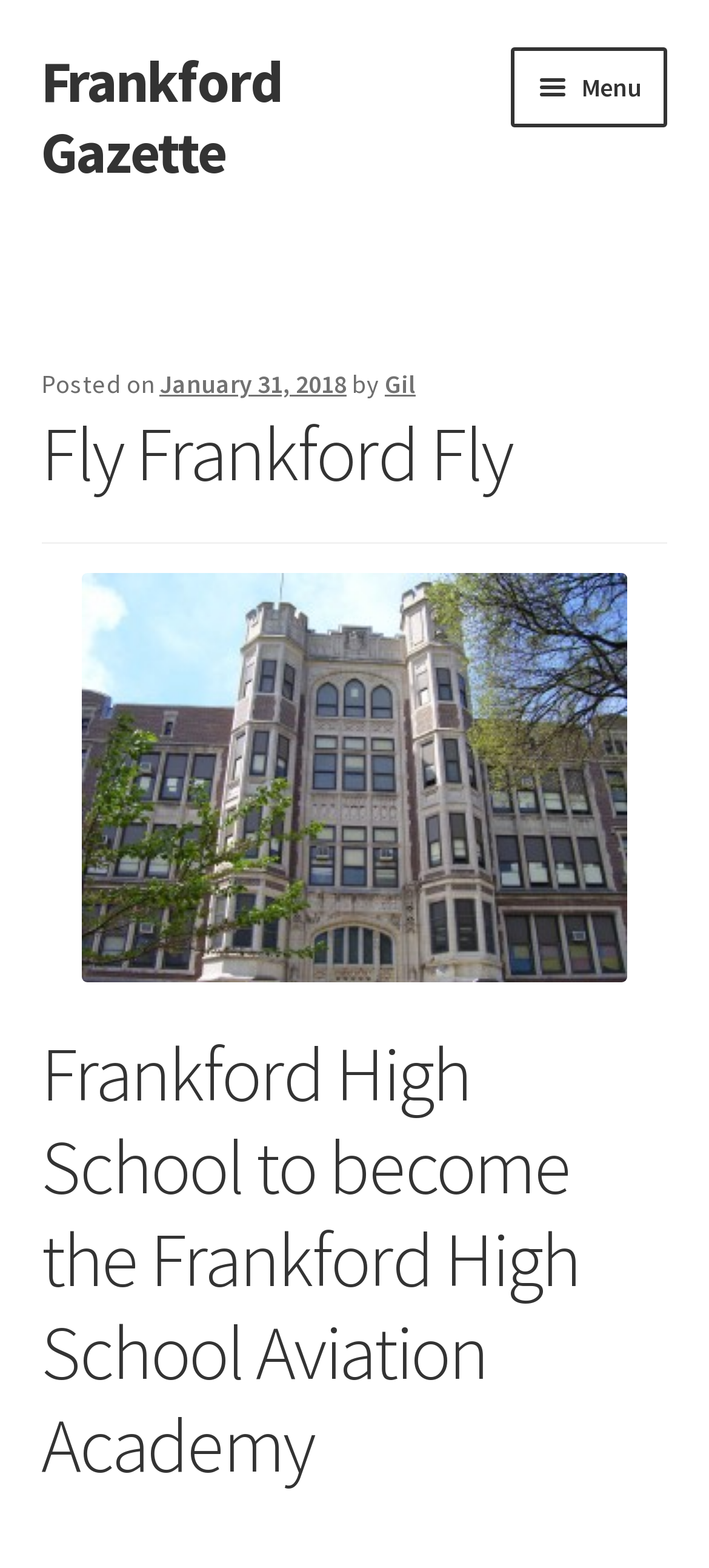Please find the bounding box coordinates of the element's region to be clicked to carry out this instruction: "go to ETRI homepage".

None